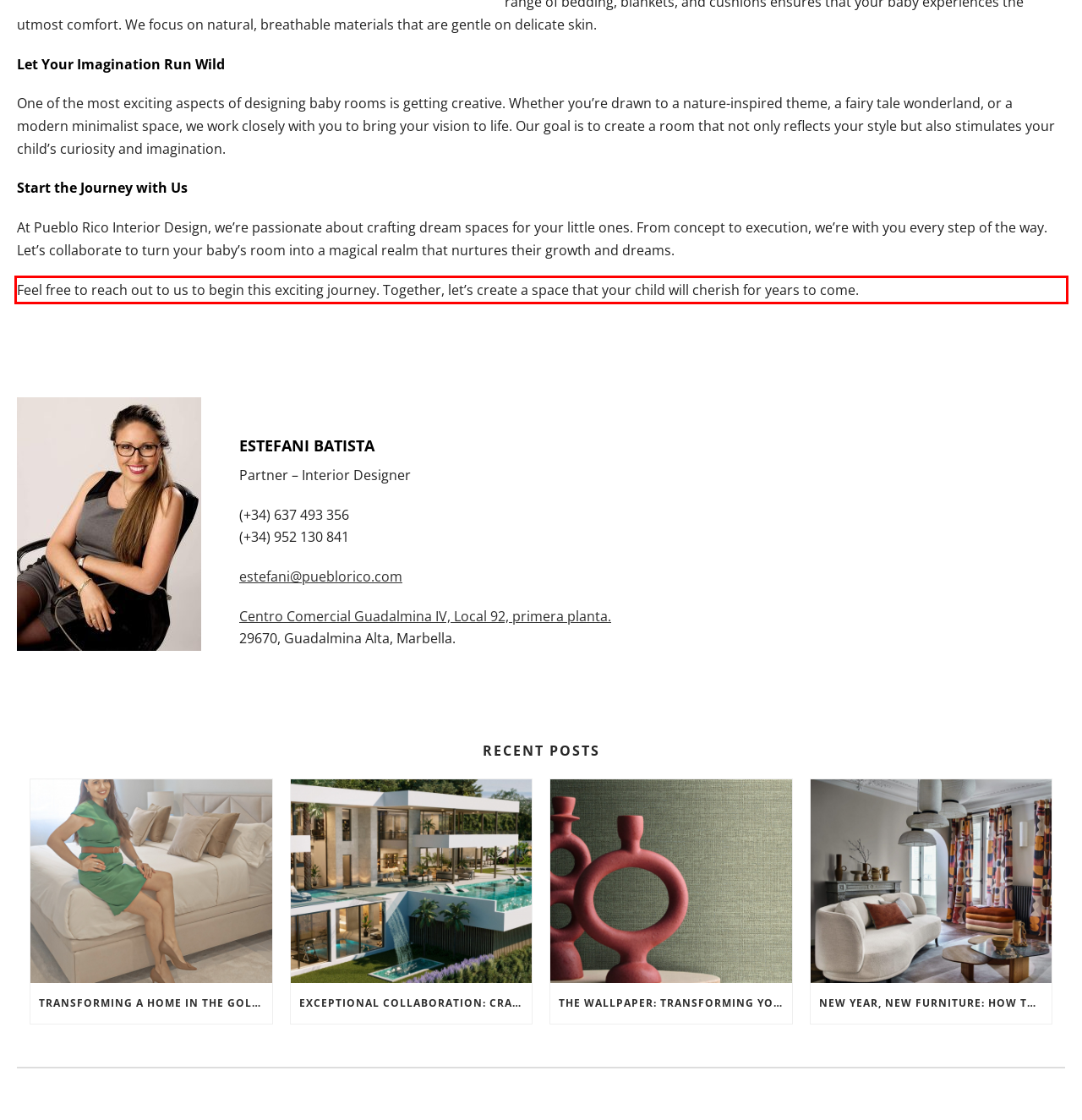Given the screenshot of the webpage, identify the red bounding box, and recognize the text content inside that red bounding box.

Feel free to reach out to us to begin this exciting journey. Together, let’s create a space that your child will cherish for years to come.